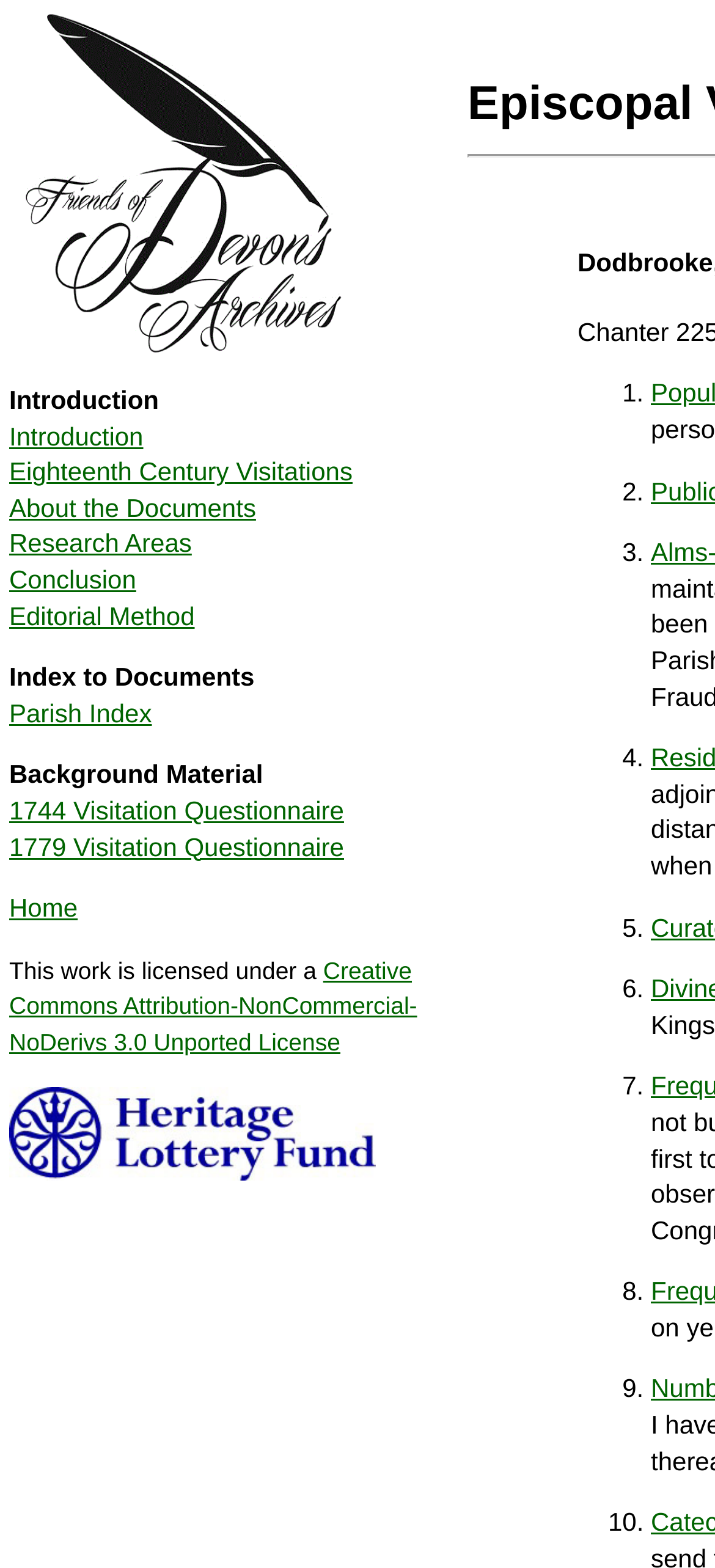Kindly provide the bounding box coordinates of the section you need to click on to fulfill the given instruction: "Read the 1744 Visitation Questionnaire".

[0.013, 0.507, 0.481, 0.526]